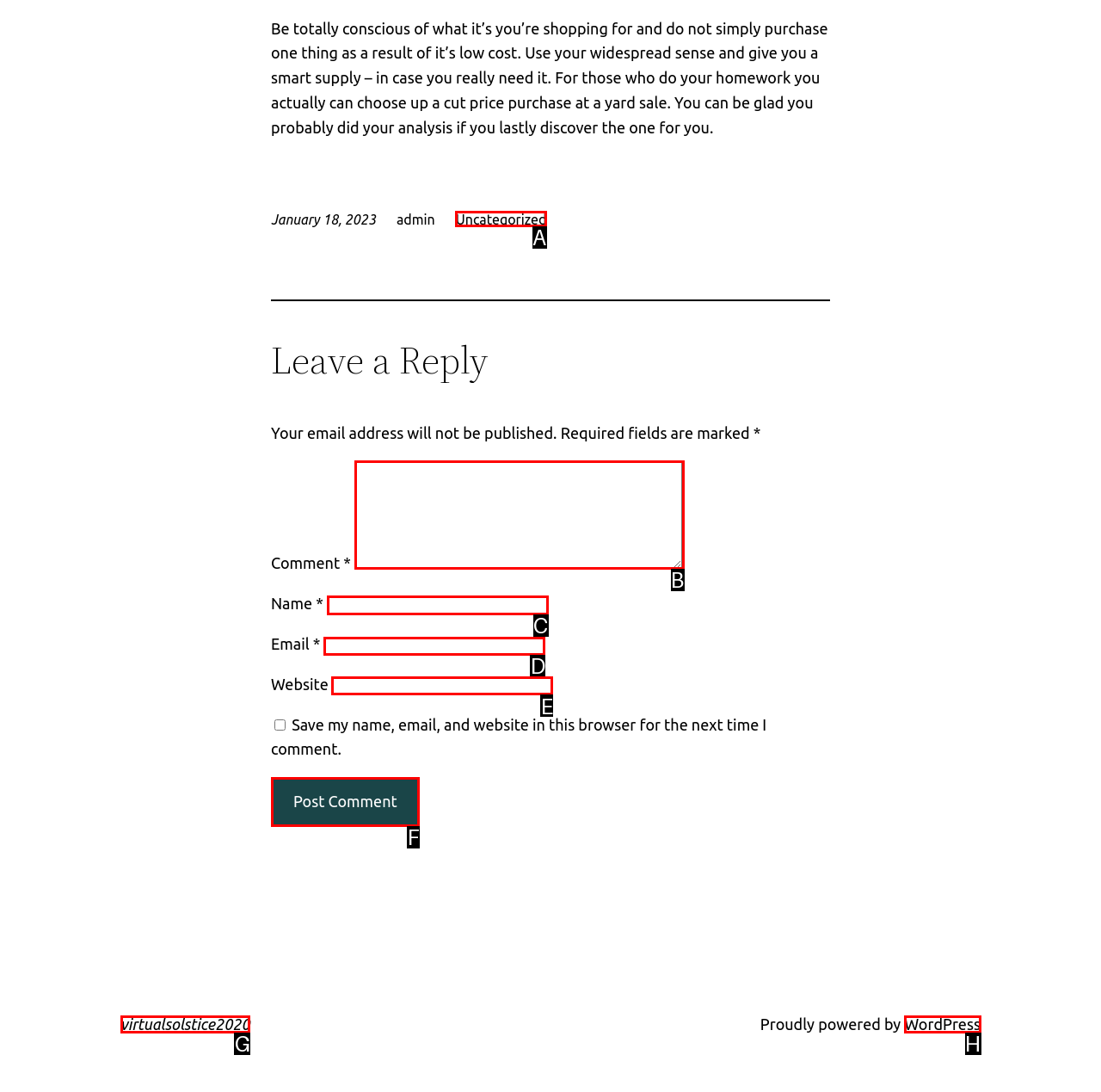Which option should you click on to fulfill this task: Enter your name? Answer with the letter of the correct choice.

C